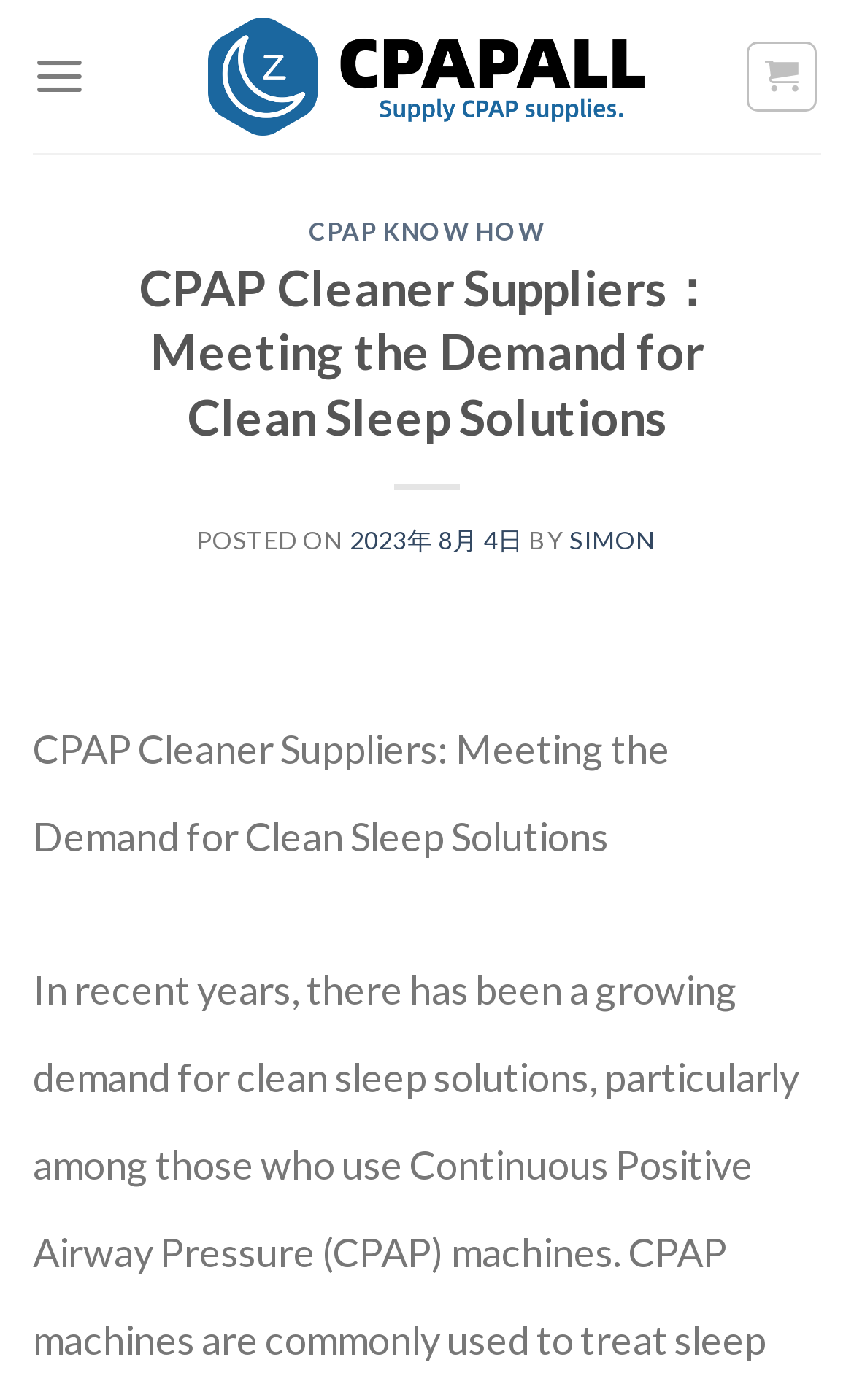Please reply to the following question using a single word or phrase: 
What do CPAPALL suppliers provide?

Clean Sleep Solutions